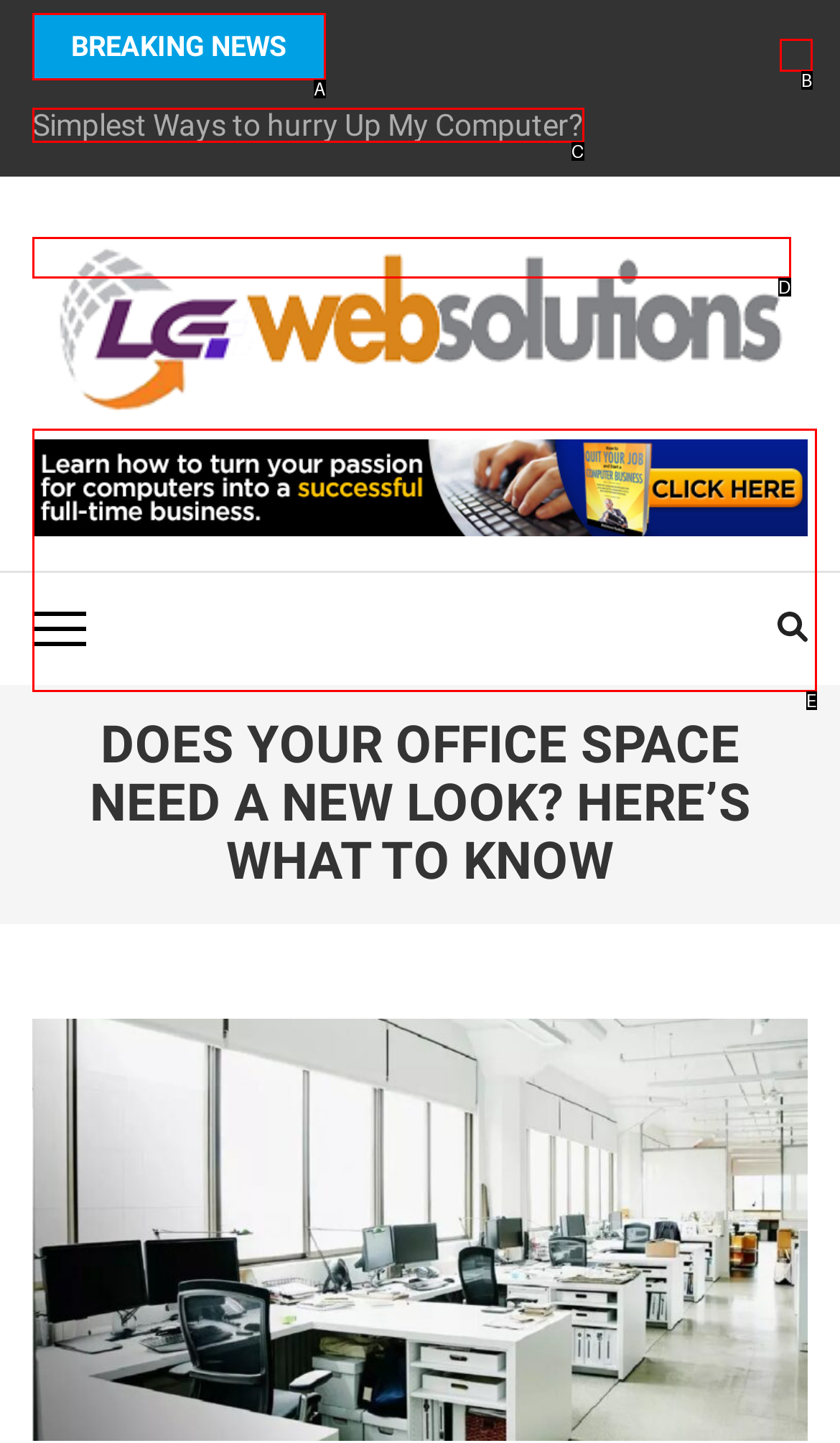Select the HTML element that matches the description: Terms & Conditions
Respond with the letter of the correct choice from the given options directly.

None